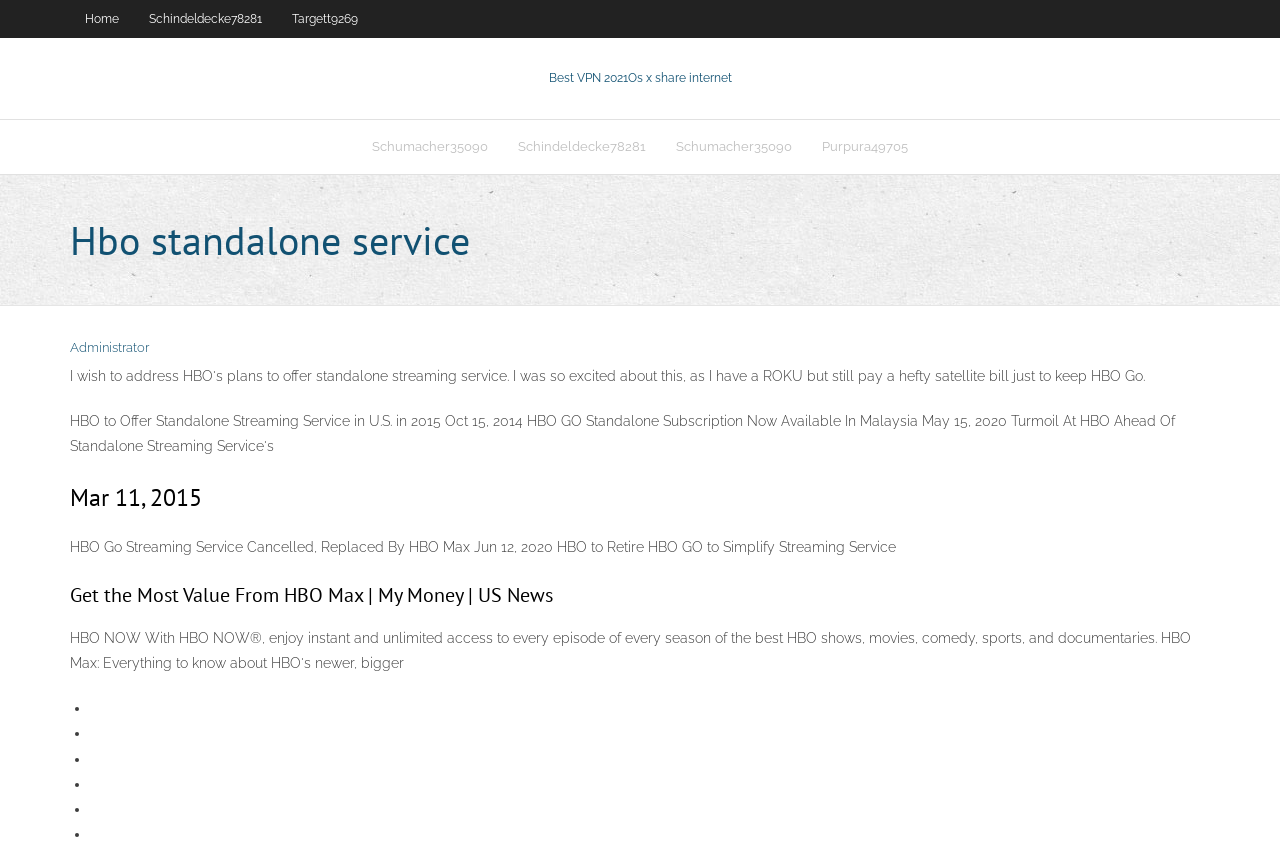Please specify the bounding box coordinates of the clickable section necessary to execute the following command: "Click on Home".

[0.055, 0.0, 0.105, 0.044]